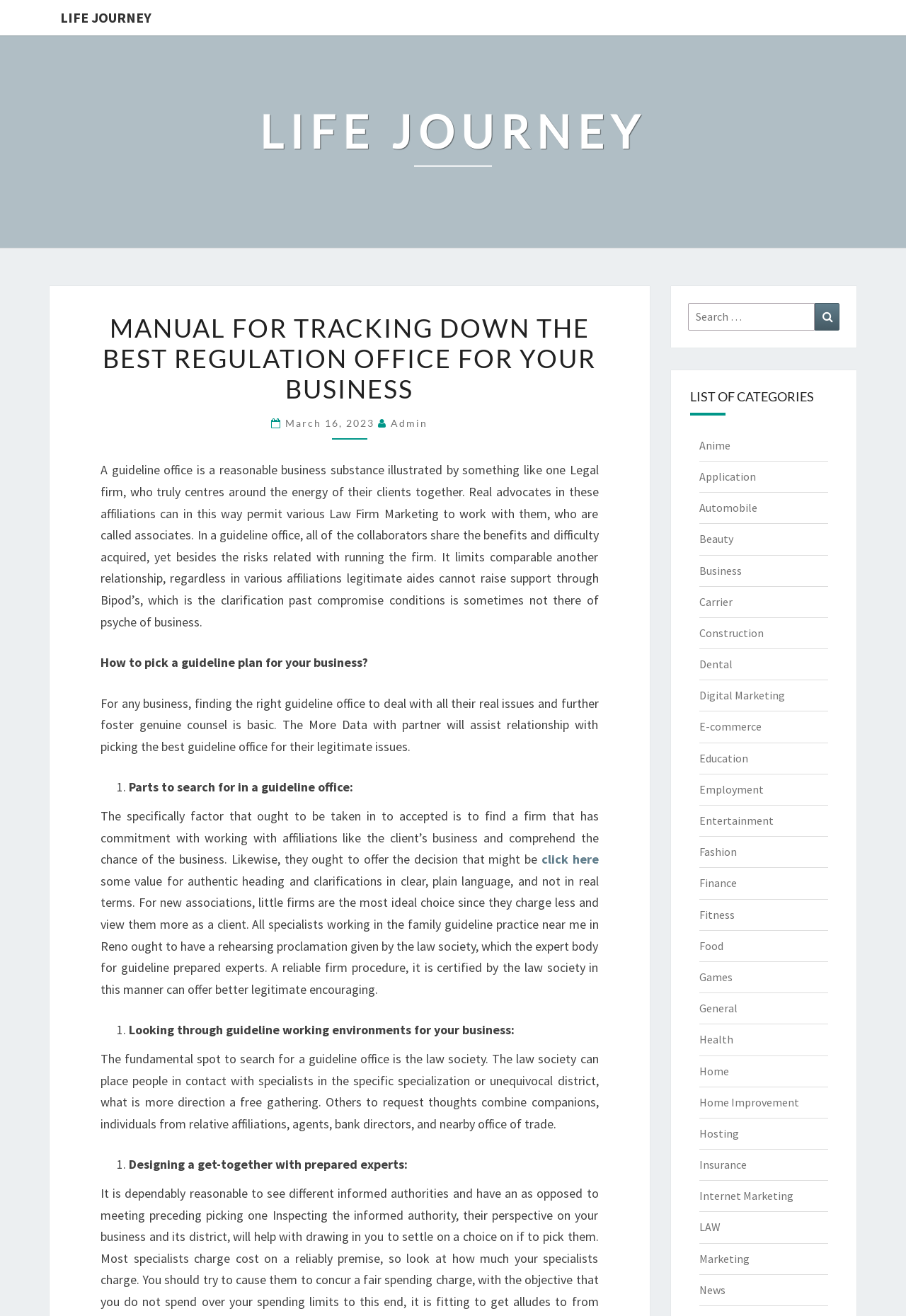What is a guideline office?
Based on the visual, give a brief answer using one word or a short phrase.

A reasonable business substance